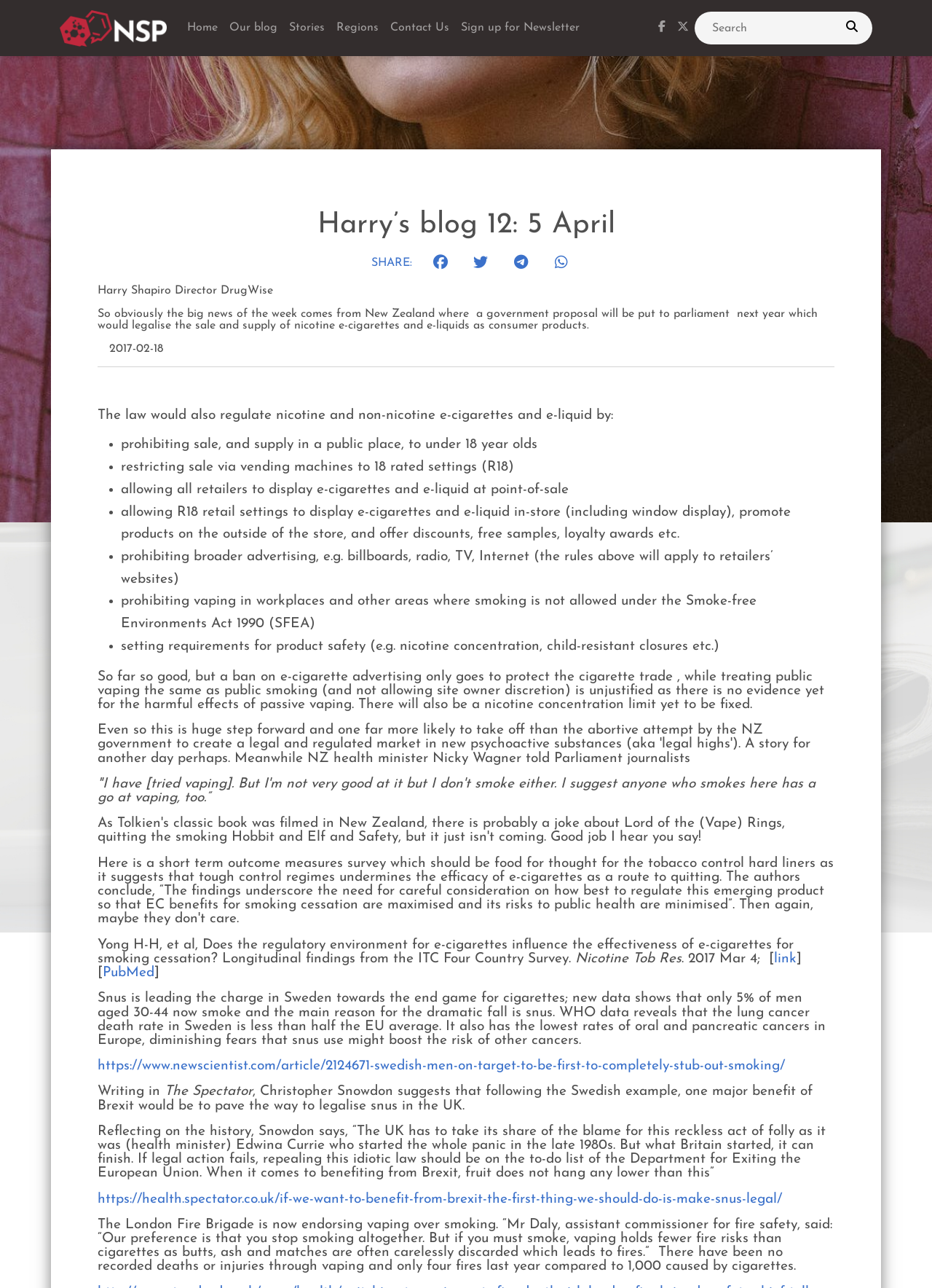Please identify the bounding box coordinates for the region that you need to click to follow this instruction: "Click on the 'Contact Us' link".

[0.413, 0.01, 0.488, 0.034]